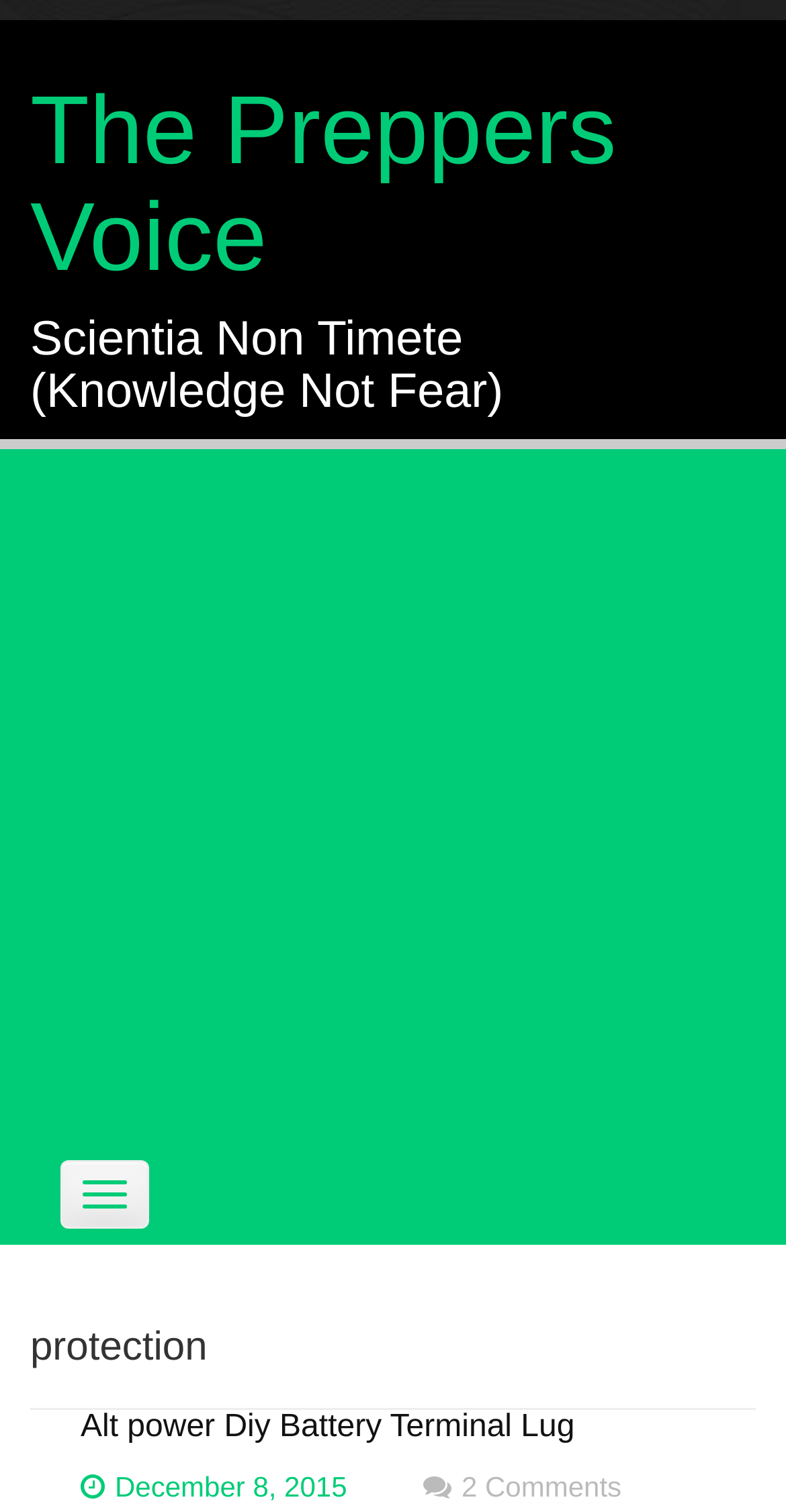Please identify the webpage's heading and generate its text content.

The Preppers Voice